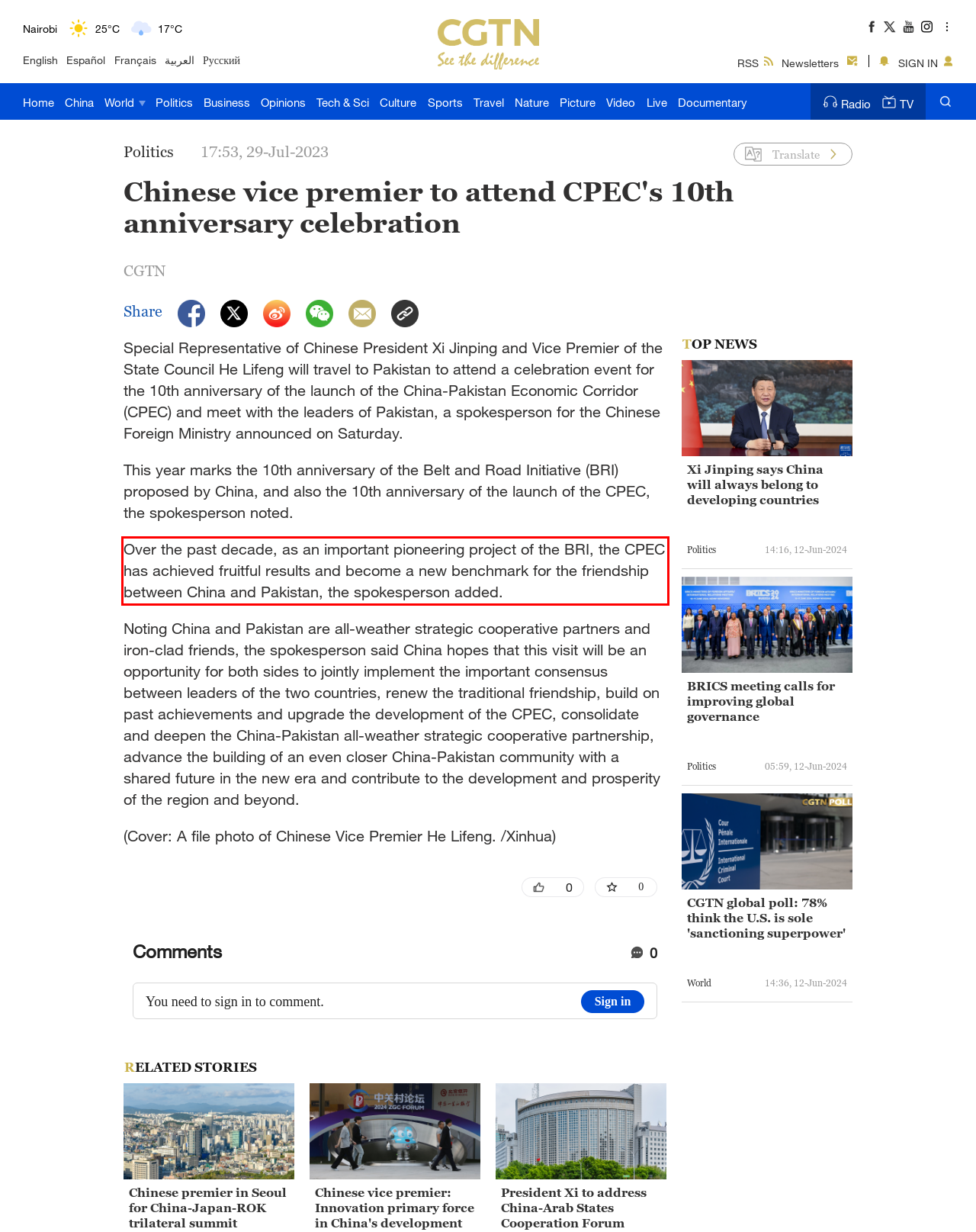You have a screenshot of a webpage with a red bounding box. Use OCR to generate the text contained within this red rectangle.

Over the past decade, as an important pioneering project of the BRI, the CPEC has achieved fruitful results and become a new benchmark for the friendship between China and Pakistan, the spokesperson added.